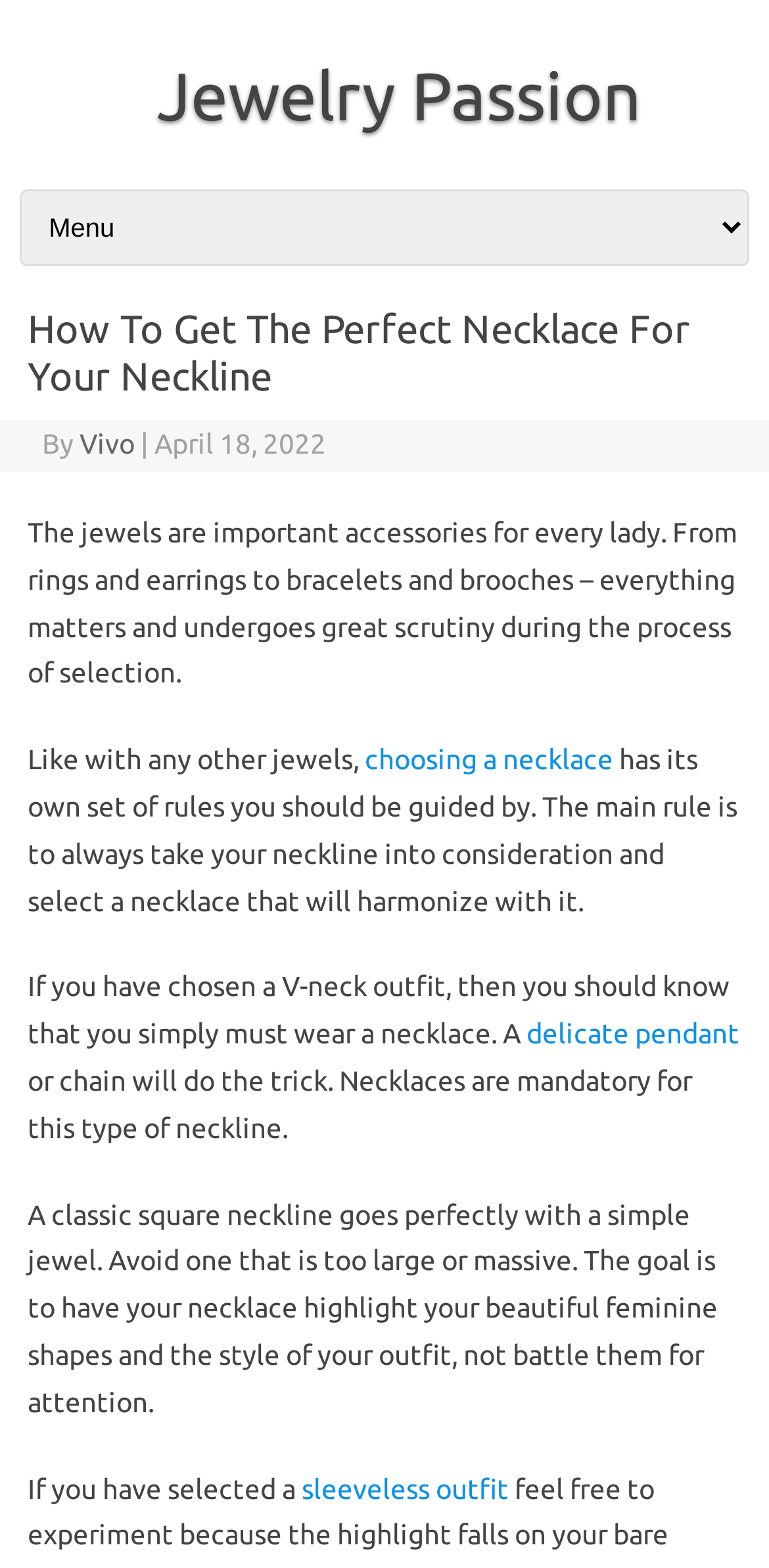Provide your answer in a single word or phrase: 
What type of outfit requires a necklace?

V-neck outfit